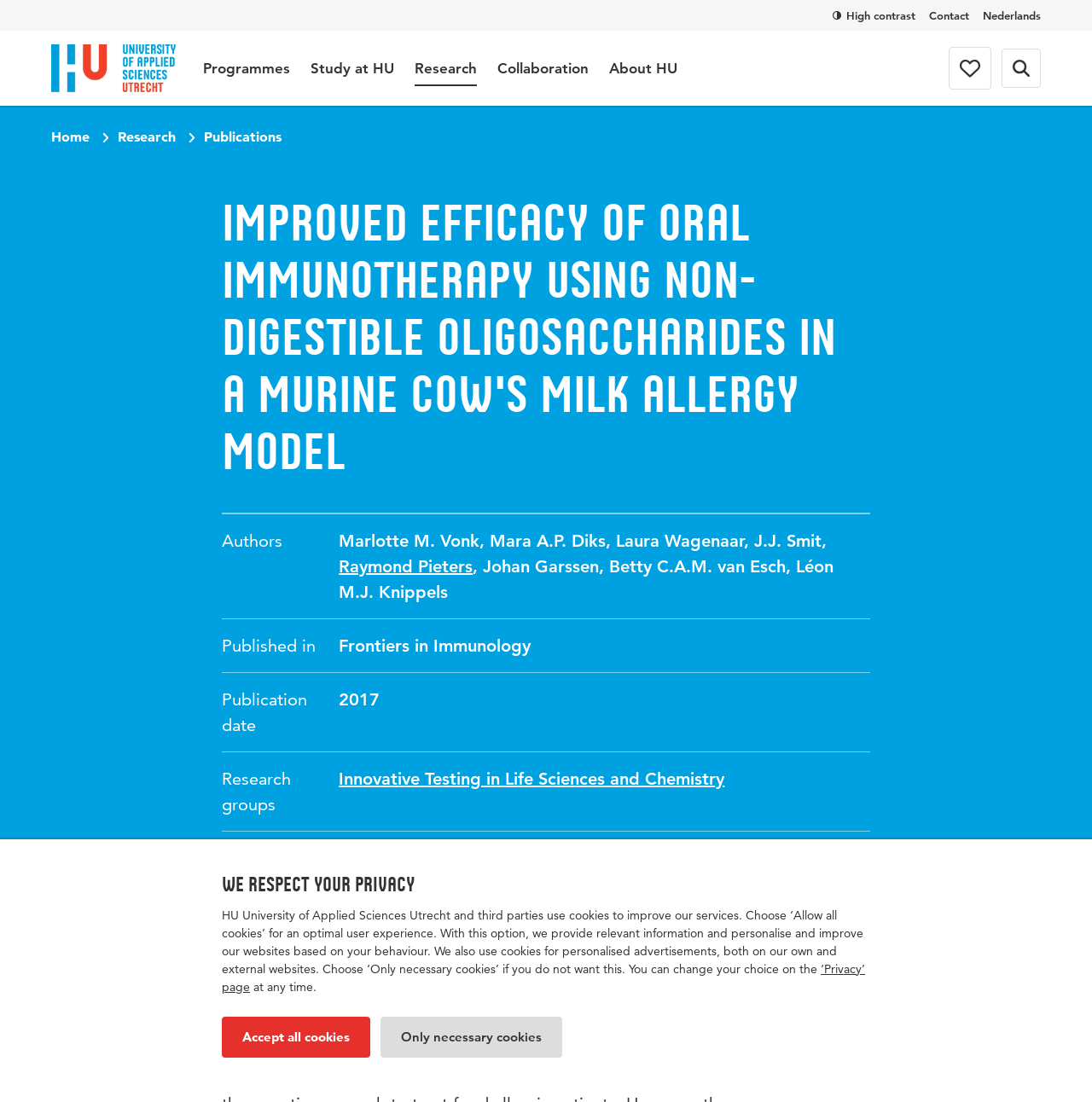Please identify the bounding box coordinates of the clickable area that will allow you to execute the instruction: "Click the 'Programmes' button".

[0.186, 0.046, 0.266, 0.078]